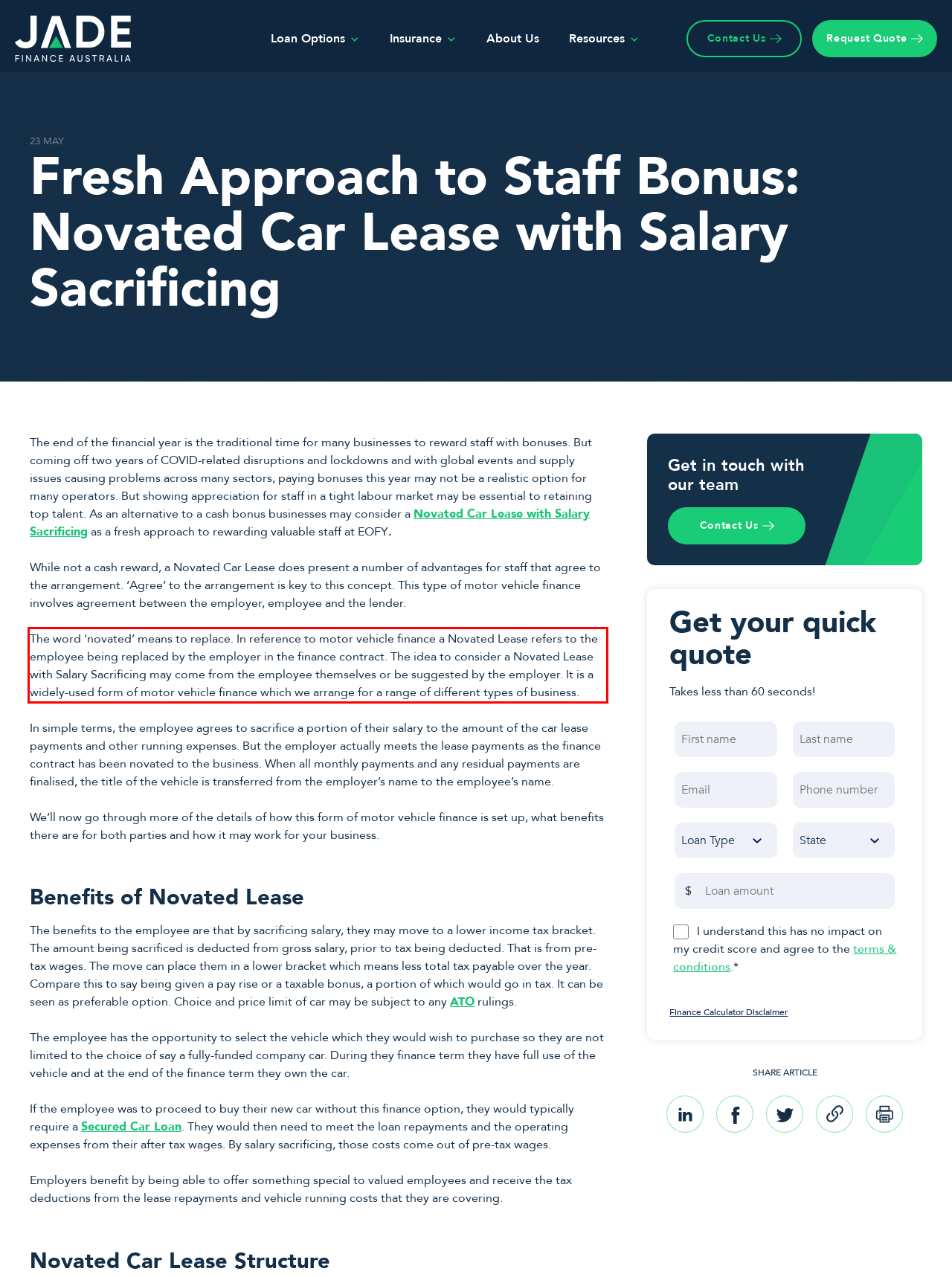Please analyze the screenshot of a webpage and extract the text content within the red bounding box using OCR.

The word ‘novated’ means to replace. In reference to motor vehicle finance a Novated Lease refers to the employee being replaced by the employer in the finance contract. The idea to consider a Novated Lease with Salary Sacrificing may come from the employee themselves or be suggested by the employer. It is a widely-used form of motor vehicle finance which we arrange for a range of different types of business.